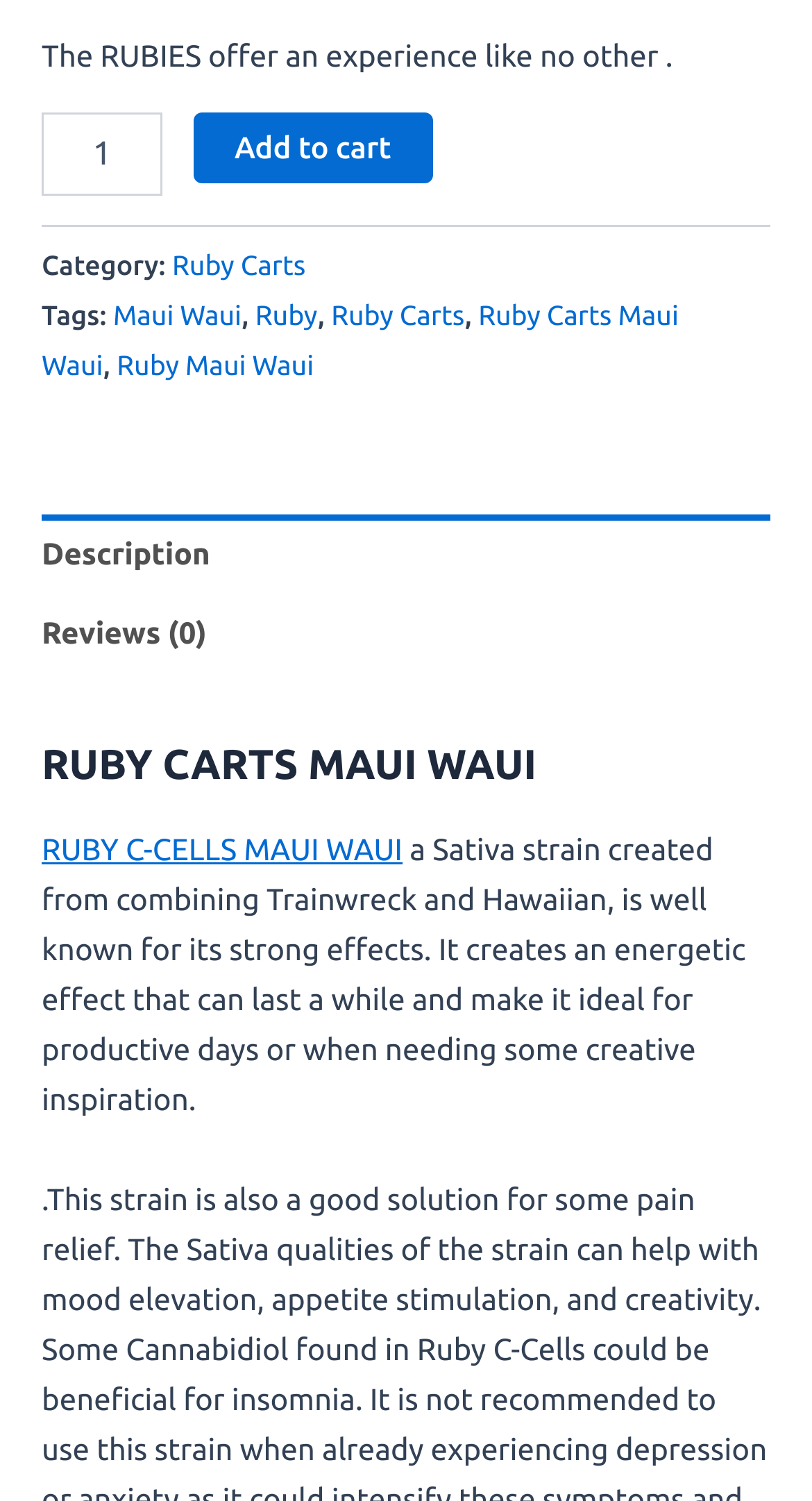Specify the bounding box coordinates of the area that needs to be clicked to achieve the following instruction: "View Ruby Carts category".

[0.212, 0.168, 0.376, 0.187]